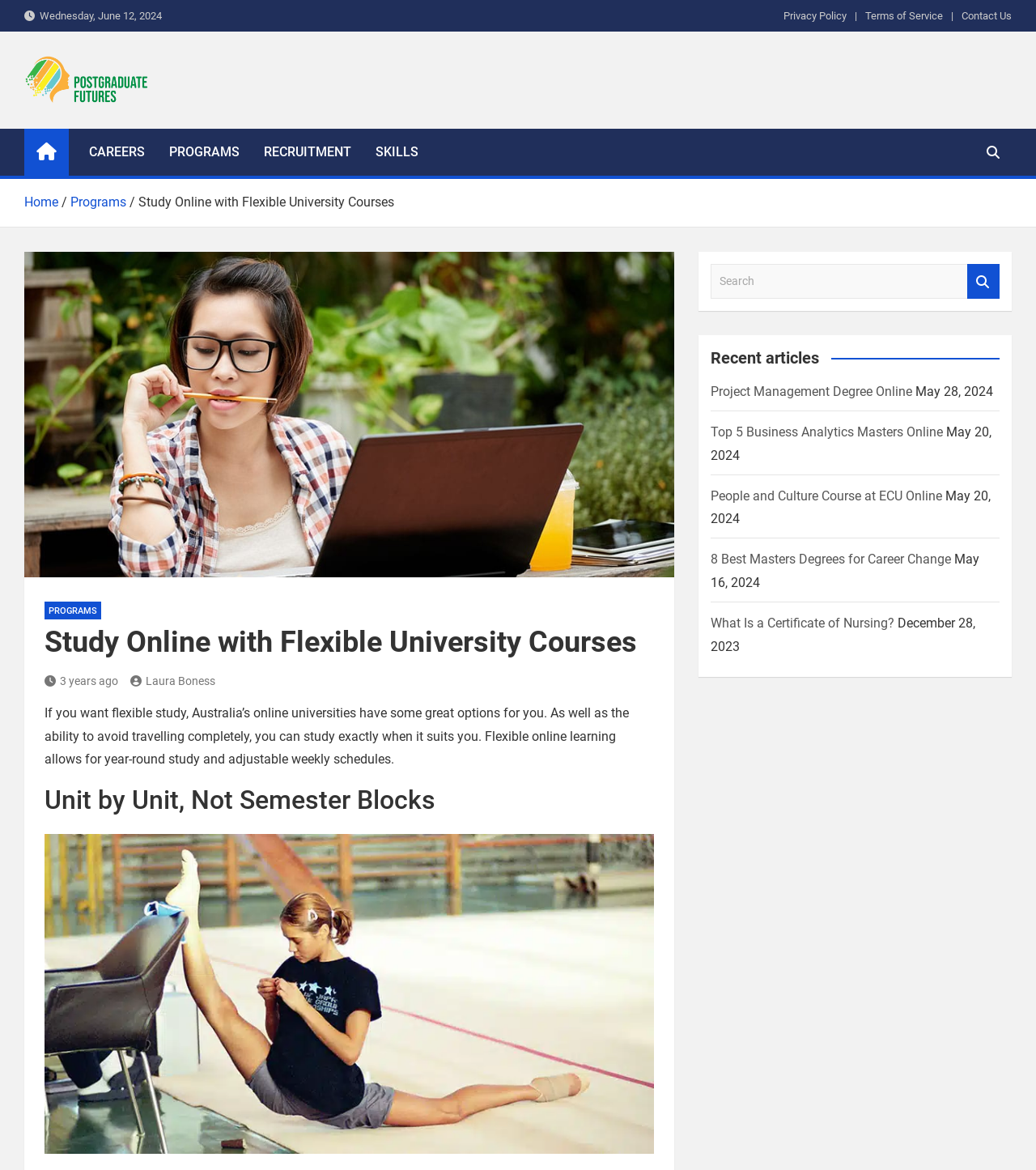What is the purpose of the search box?
From the image, respond using a single word or phrase.

To search the website